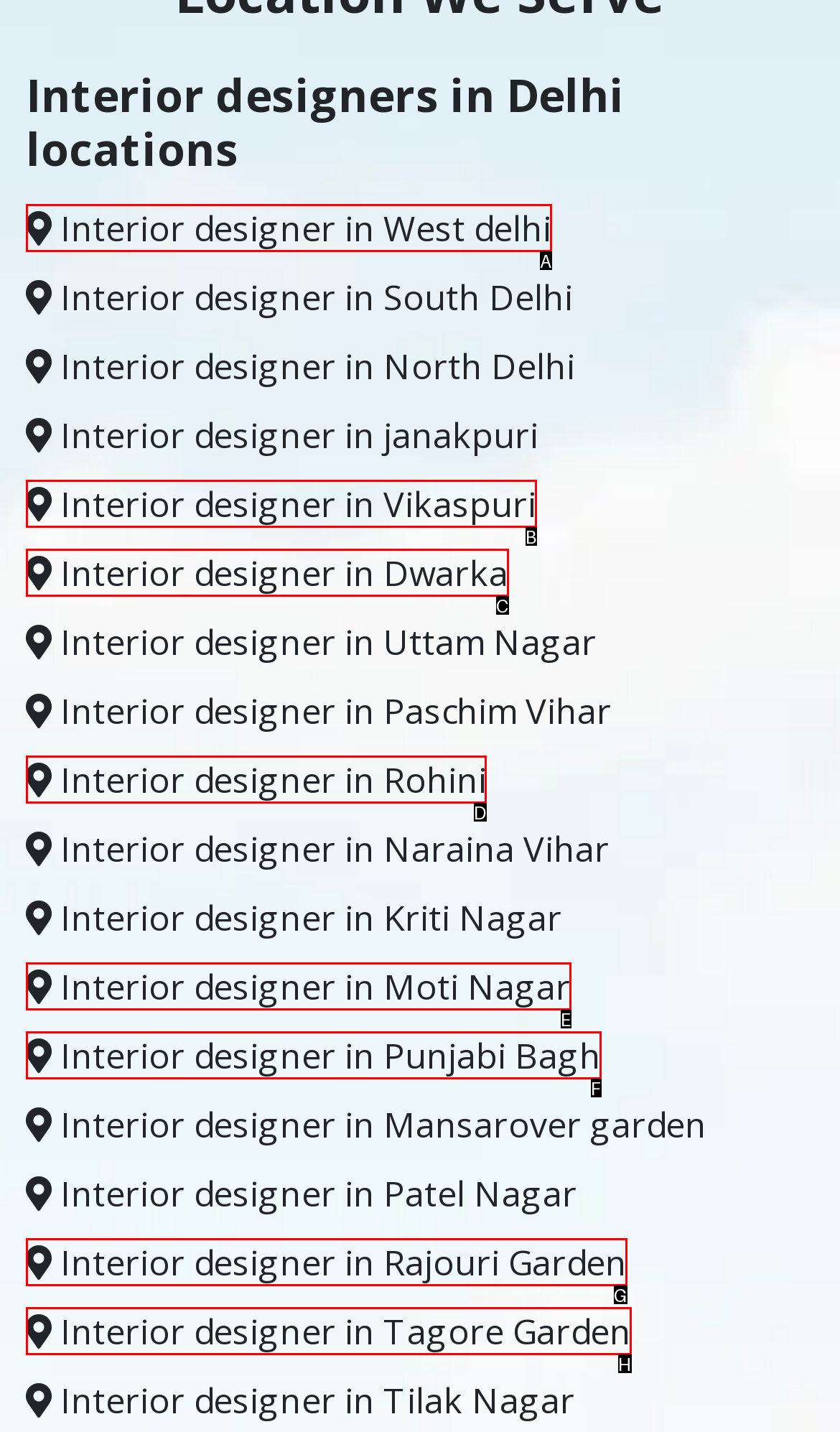Tell me which letter corresponds to the UI element that should be clicked to fulfill this instruction: Click on 'Take 15% Off your order at Hanni'
Answer using the letter of the chosen option directly.

None